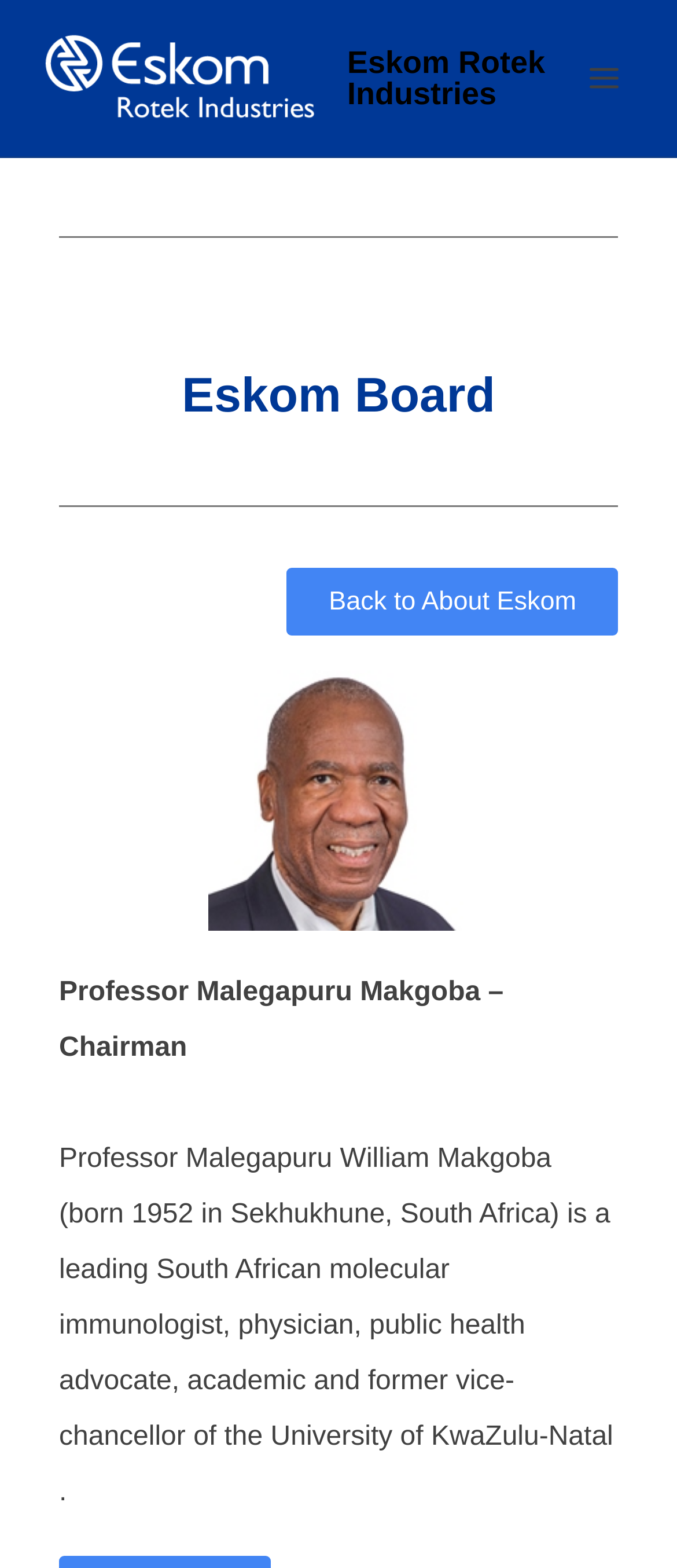How many menu items are there under the 'Eskom Board' heading?
Please provide a full and detailed response to the question.

The number of menu items under the 'Eskom Board' heading can be found by counting the links and static texts that appear under the heading. In this case, there is only one static text that describes the chairman, Professor Malegapuru Makgoba, and one link that says 'Back to About Eskom'.